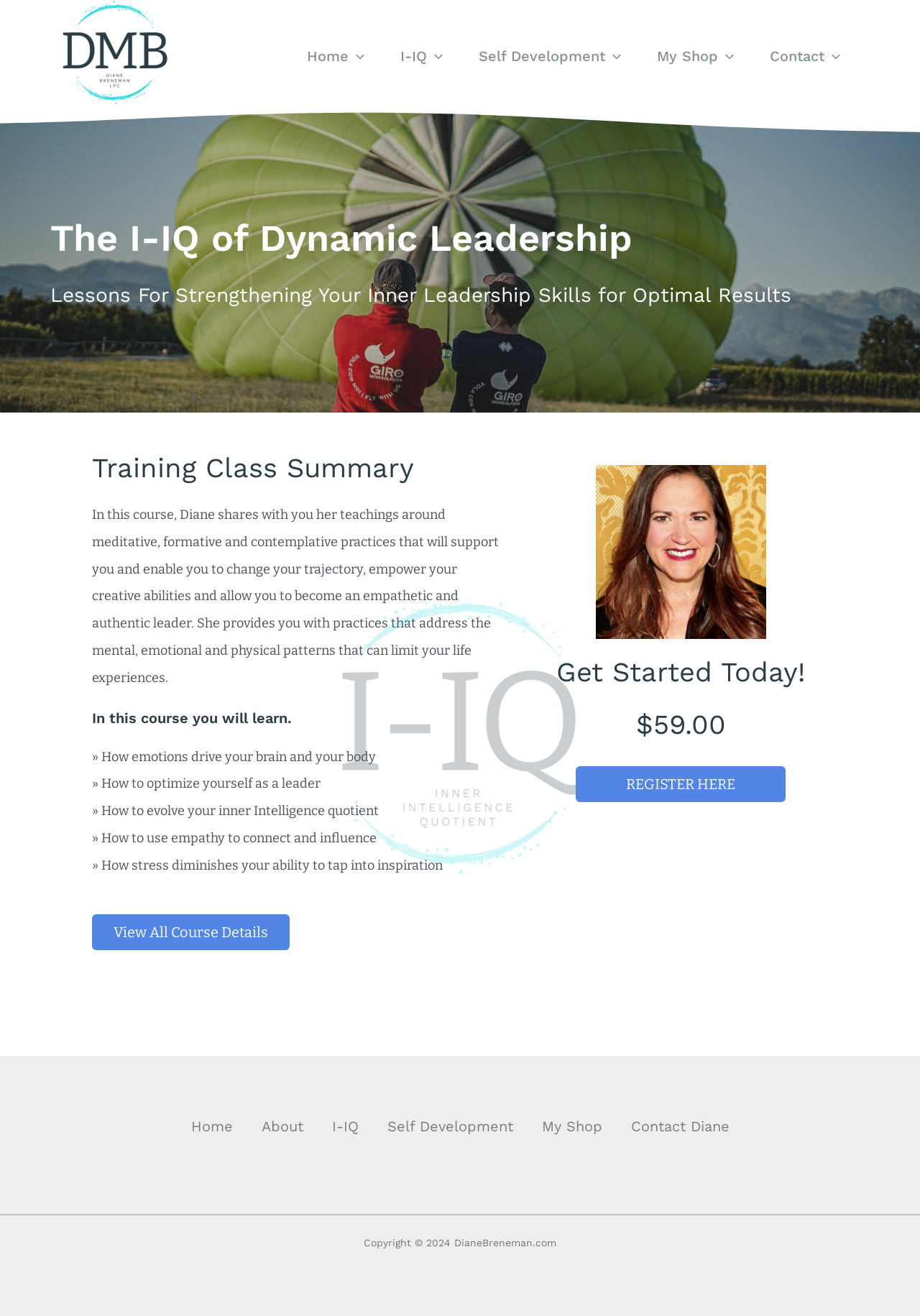Locate the bounding box coordinates of the element you need to click to accomplish the task described by this instruction: "View course details".

[0.1, 0.695, 0.315, 0.722]